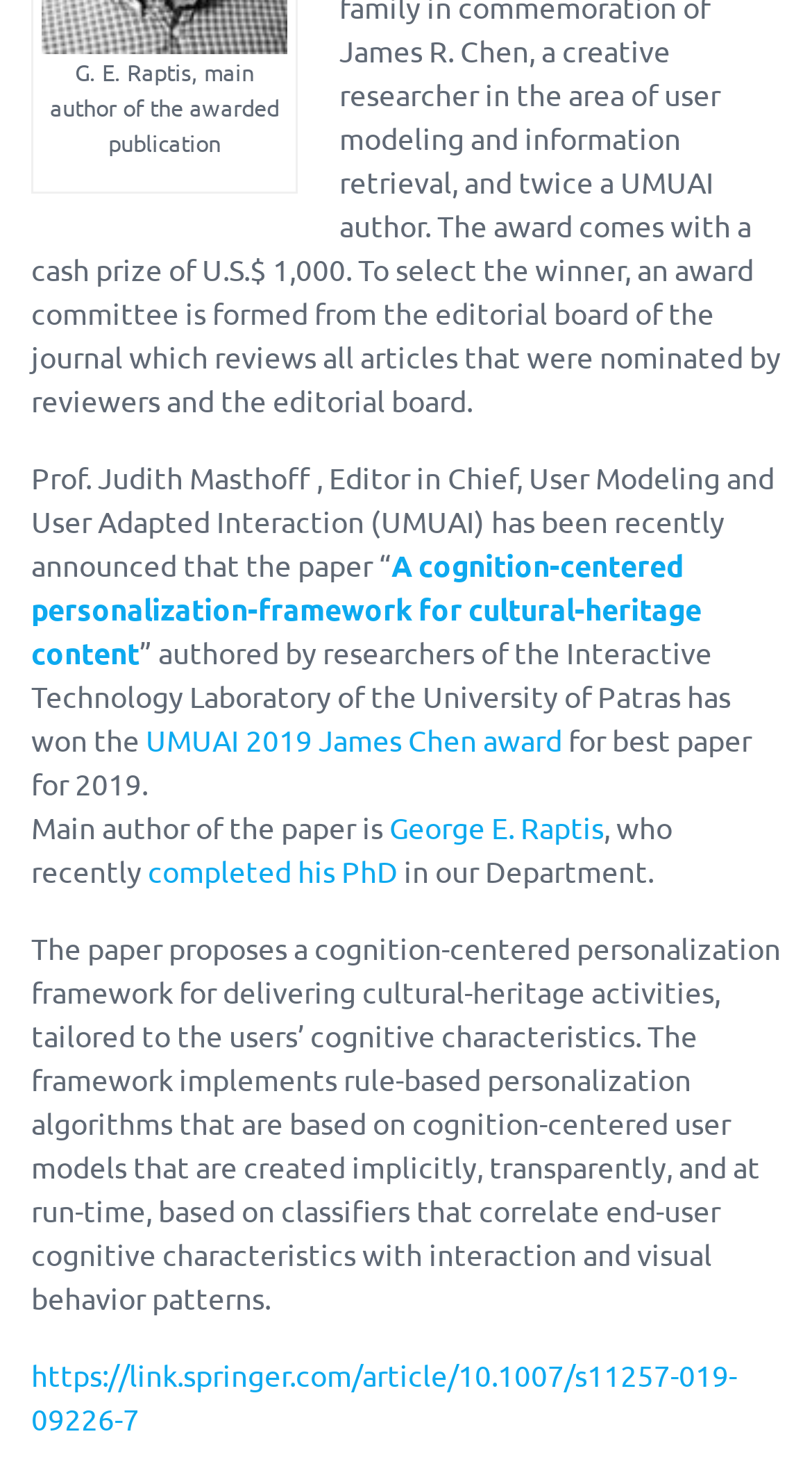Identify the bounding box of the UI element described as follows: "https://link.springer.com/article/10.1007/s11257-019-09226-7". Provide the coordinates as four float numbers in the range of 0 to 1 [left, top, right, bottom].

[0.038, 0.93, 0.908, 0.985]